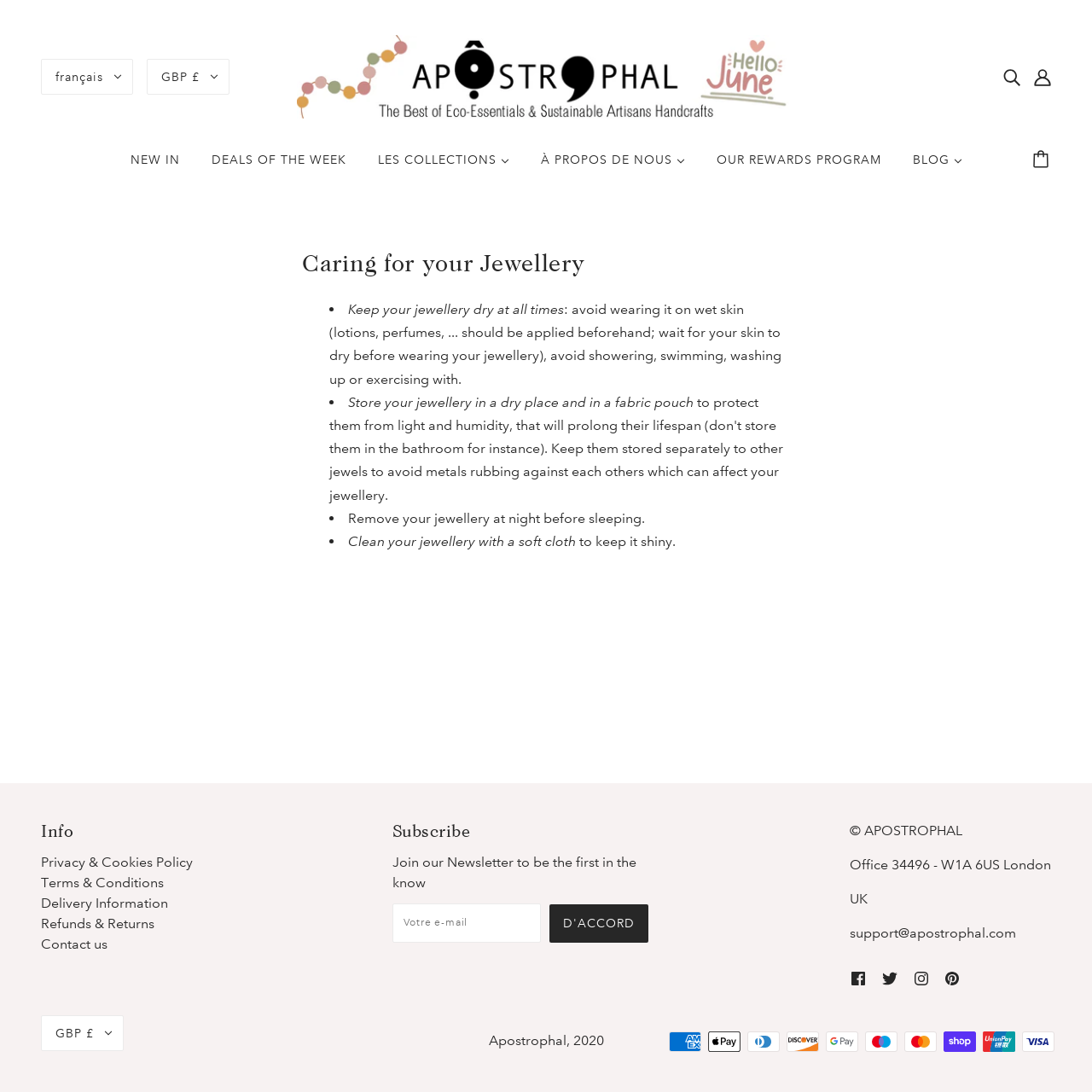Based on the provided description, "parent_node: SÉLECTEUR DE LANGUE aria-label="Chercher"", find the bounding box of the corresponding UI element in the screenshot.

[0.912, 0.055, 0.941, 0.086]